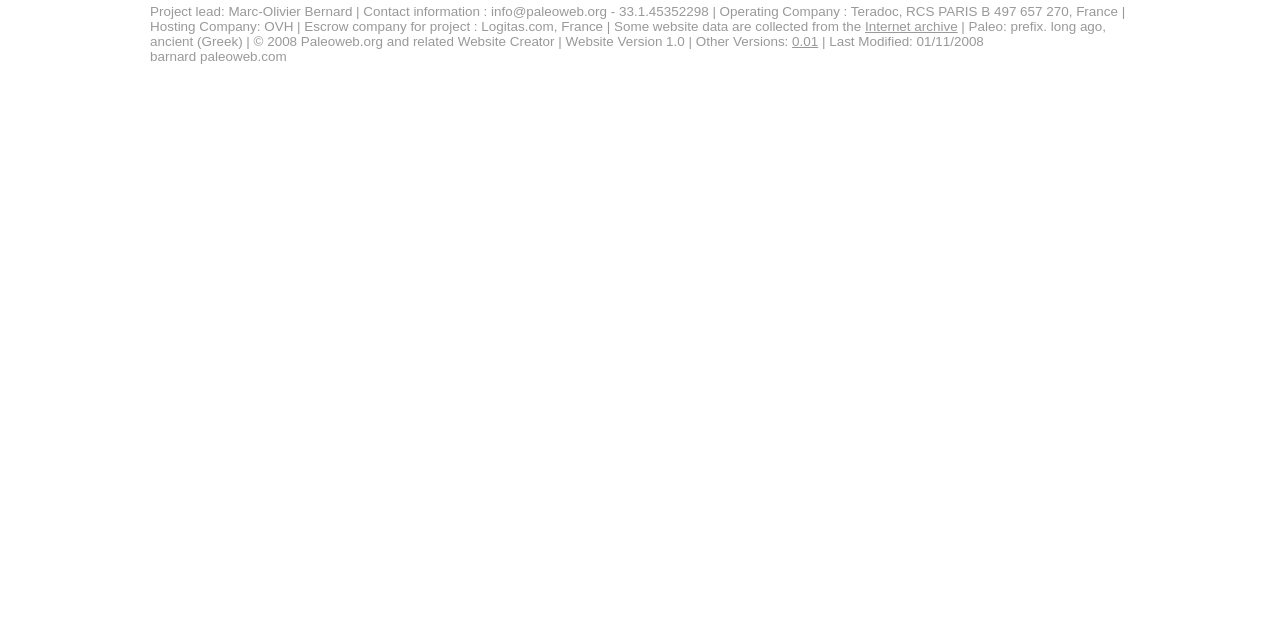Provide the bounding box coordinates in the format (top-left x, top-left y, bottom-right x, bottom-right y). All values are floating point numbers between 0 and 1. Determine the bounding box coordinate of the UI element described as: Internet archive

[0.676, 0.03, 0.748, 0.053]